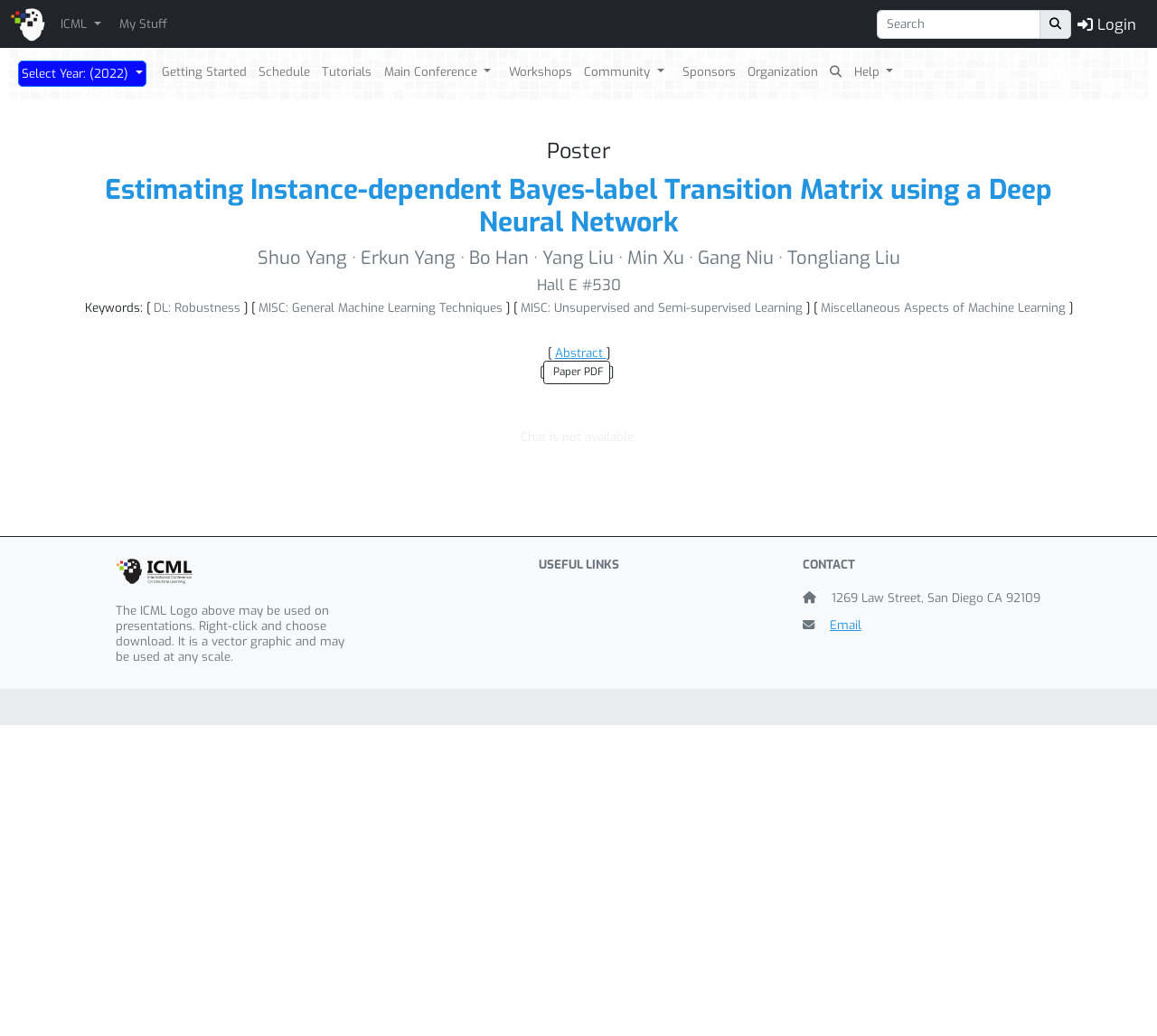What is the keyword related to robustness?
Use the screenshot to answer the question with a single word or phrase.

DL: Robustness